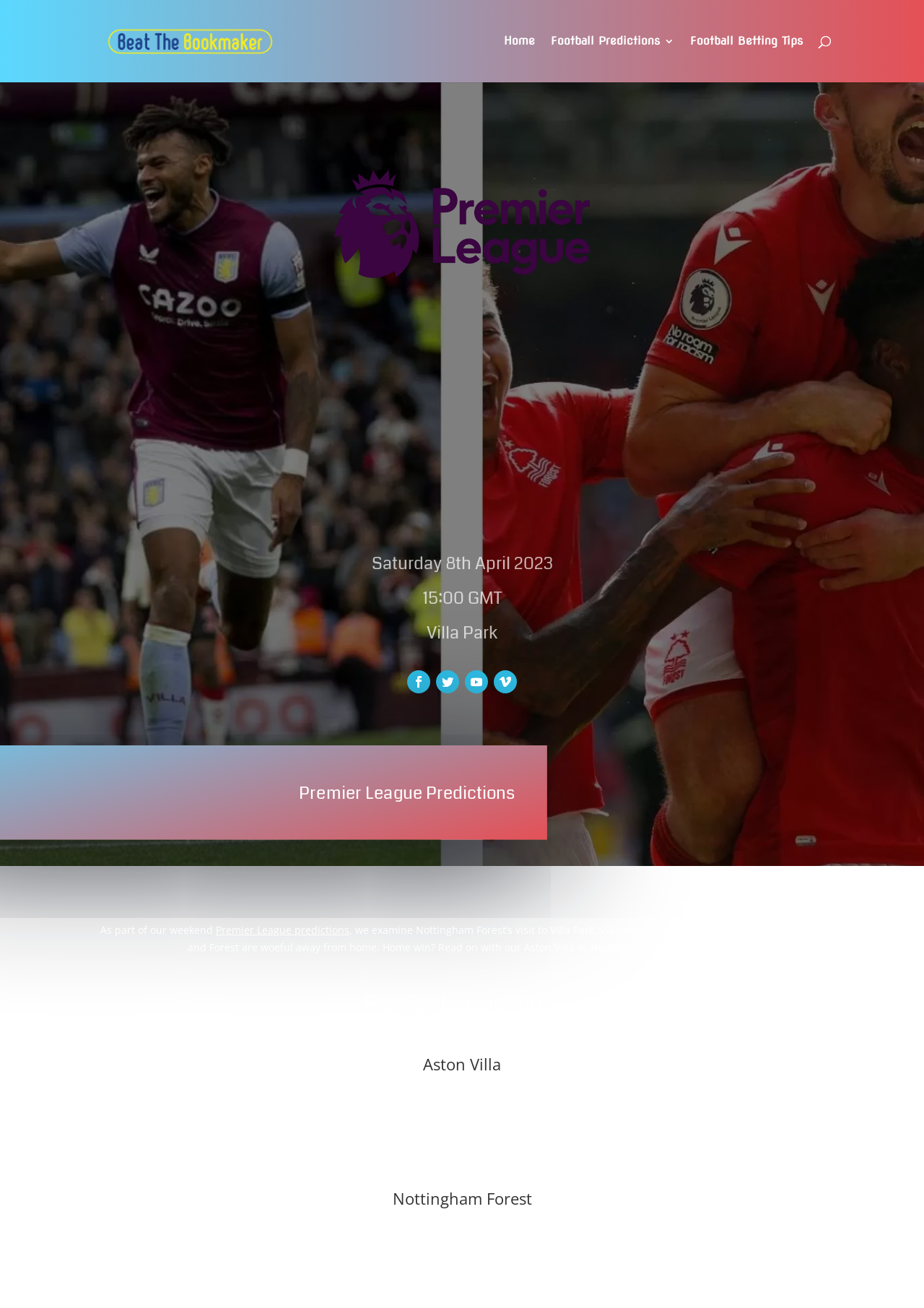What is the current form of Aston Villa in the Premier League?
Please provide a comprehensive answer based on the information in the image.

I found the answer by reading the static text element with the content 'Villa are 4th in the table for the last 10 games, and Forest are woeful away from home.' which is located below the heading 'Aston Villa vs Nottingham Forest – Analysis, Prediction, Team News'.